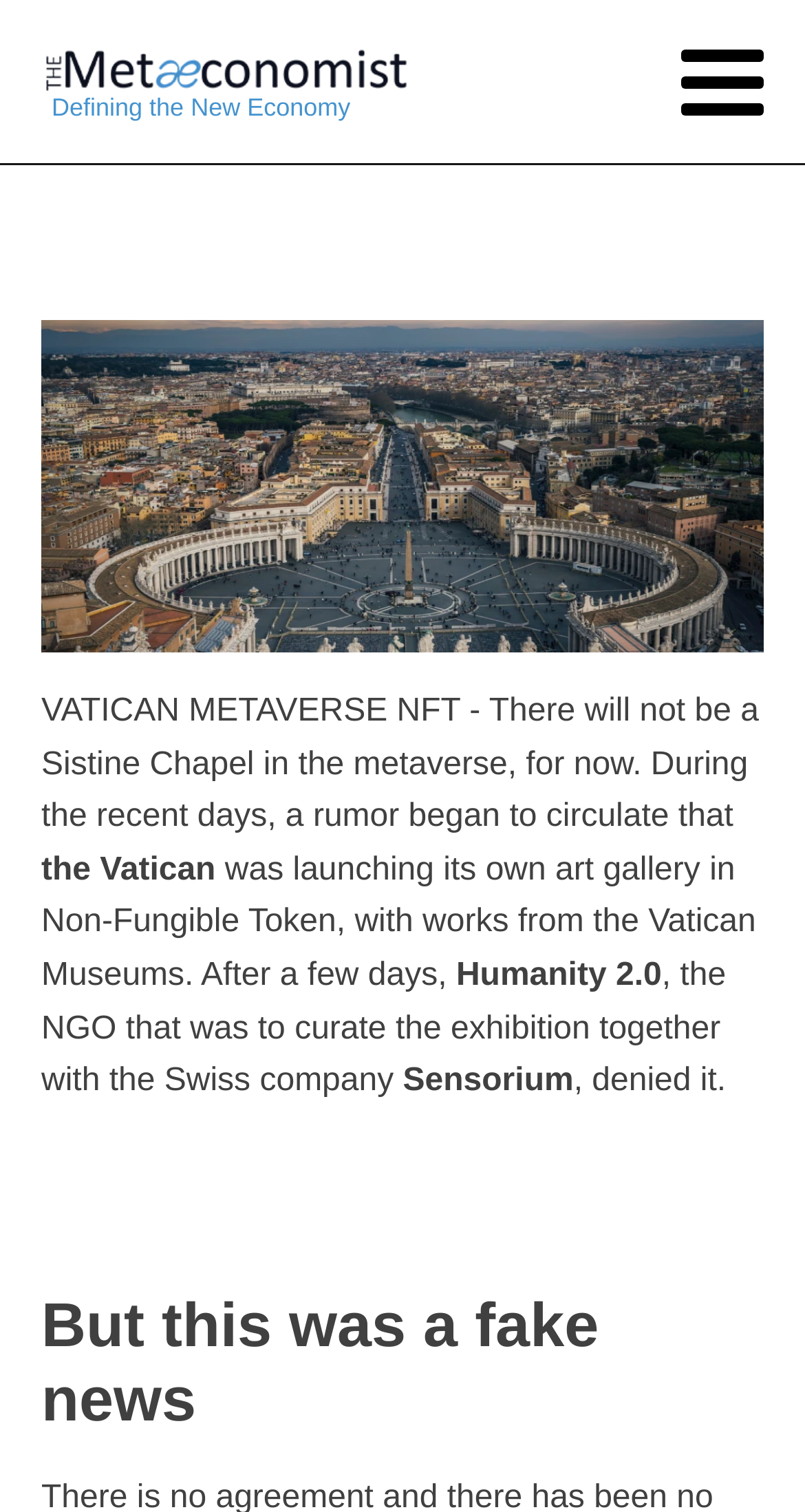What is the topic of the article?
Based on the image, answer the question with a single word or brief phrase.

Vatican Metaverse NFT